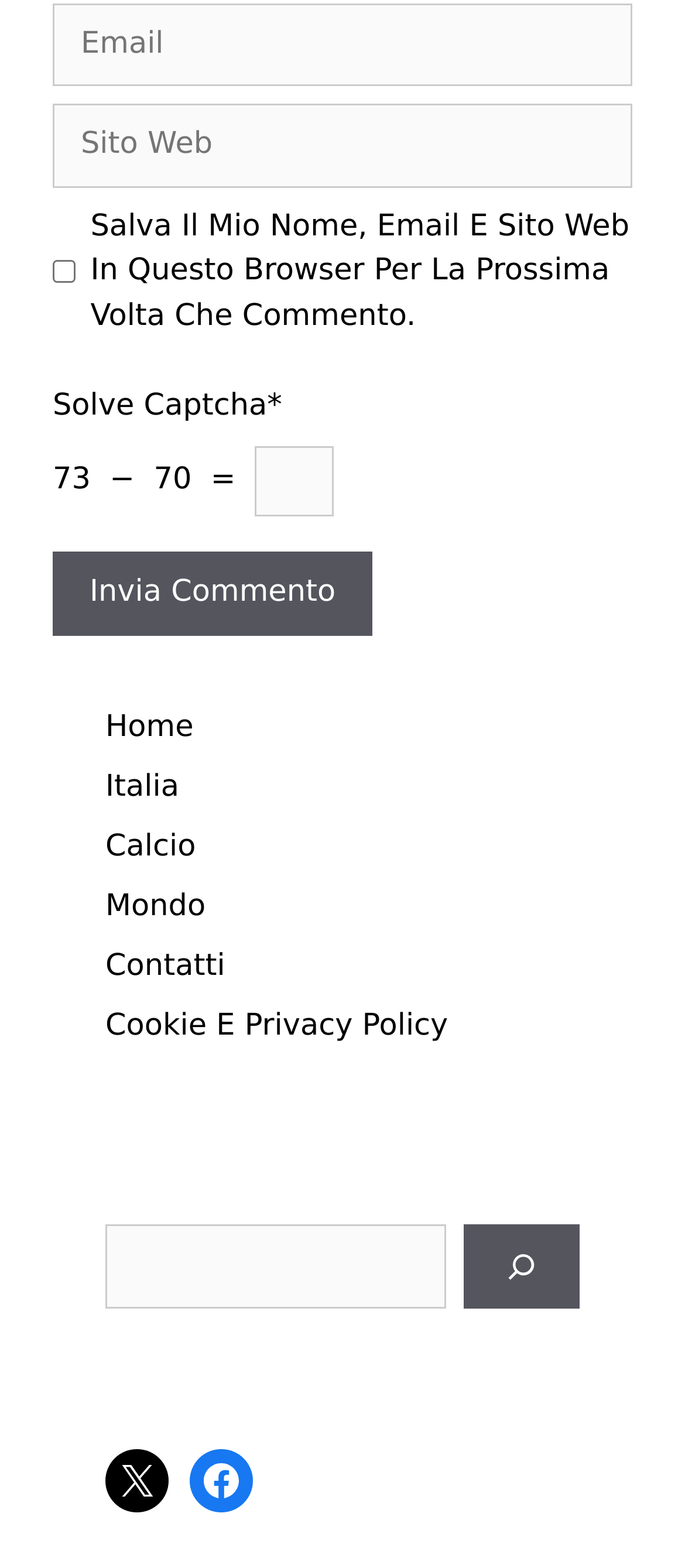Locate the bounding box coordinates of the area you need to click to fulfill this instruction: 'Click the submit comment button'. The coordinates must be in the form of four float numbers ranging from 0 to 1: [left, top, right, bottom].

[0.077, 0.352, 0.544, 0.405]